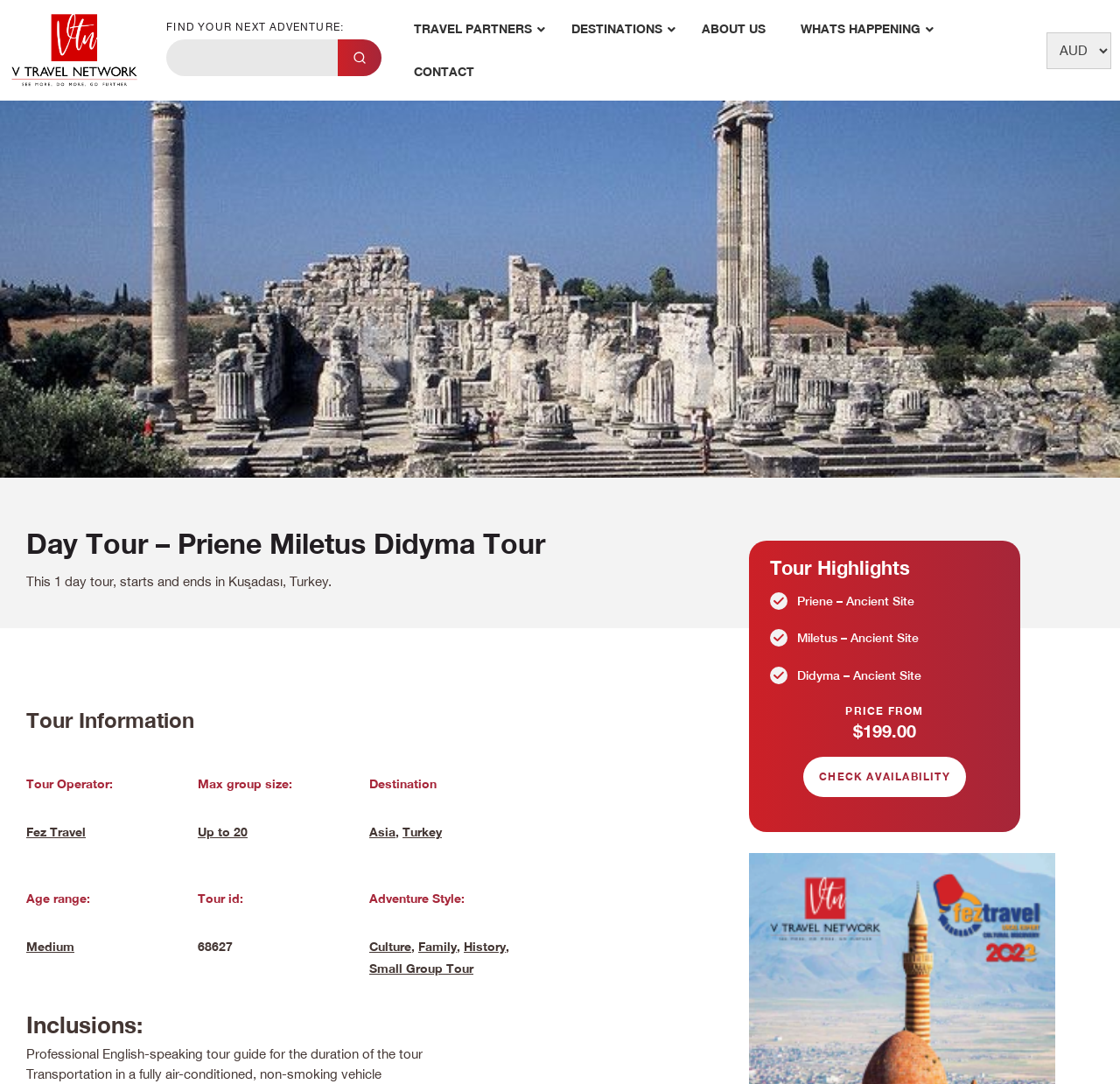Predict the bounding box coordinates for the UI element described as: "Travel Partners". The coordinates should be four float numbers between 0 and 1, presented as [left, top, right, bottom].

[0.354, 0.008, 0.495, 0.046]